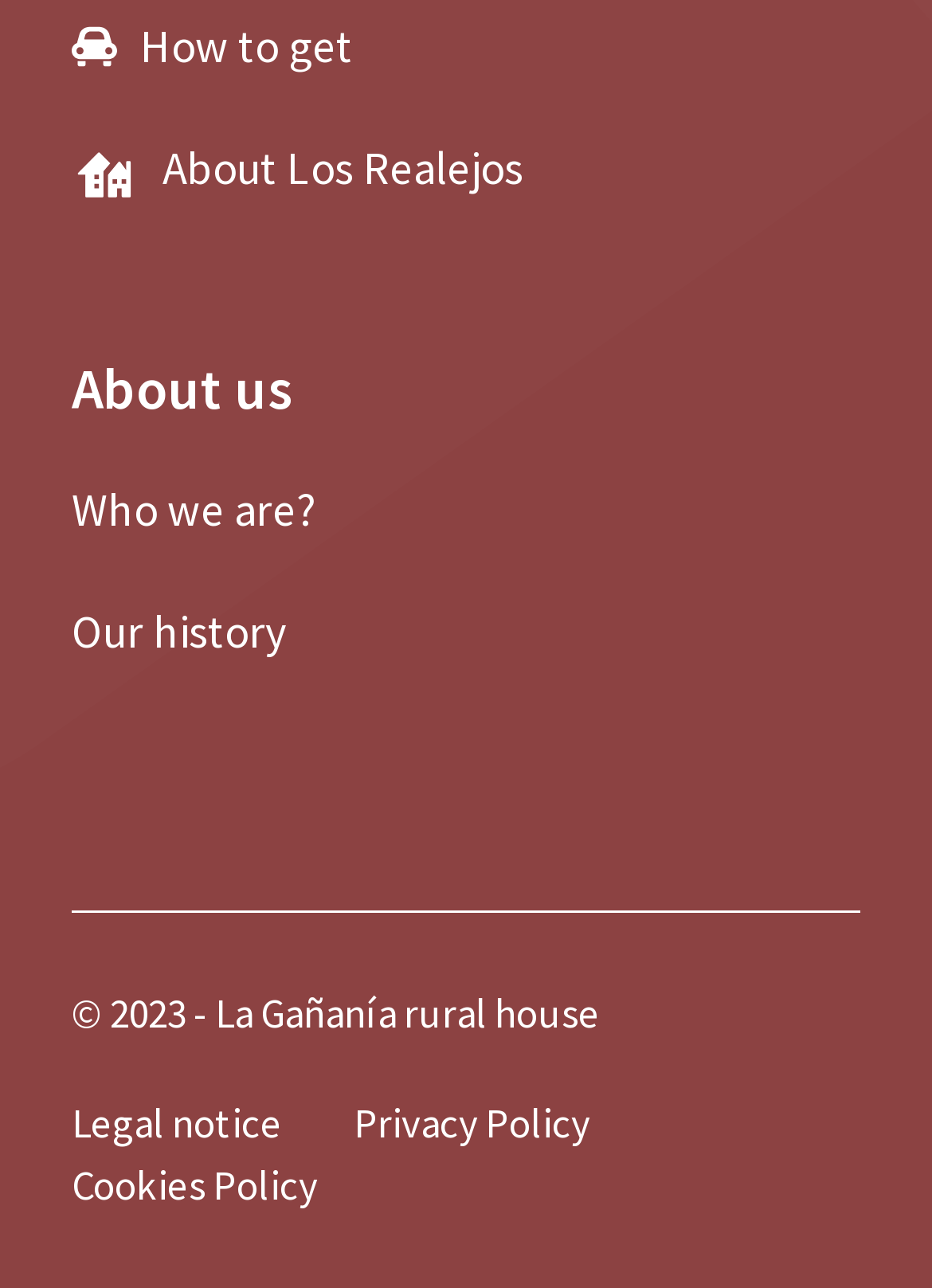What is the name of the rural house? Refer to the image and provide a one-word or short phrase answer.

La Gañanía